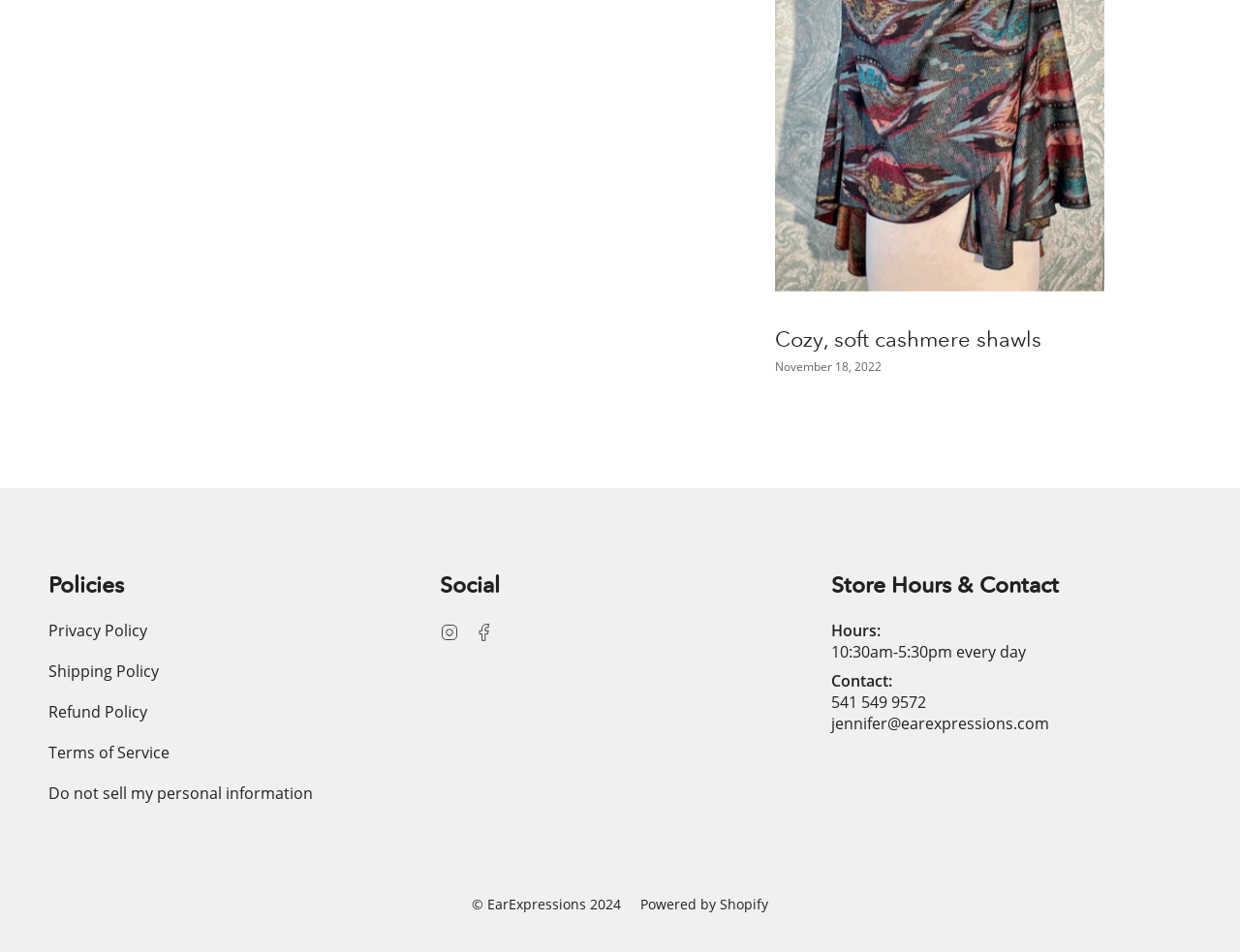What is the contact email?
Based on the visual content, answer with a single word or a brief phrase.

jennifer@earexpressions.com